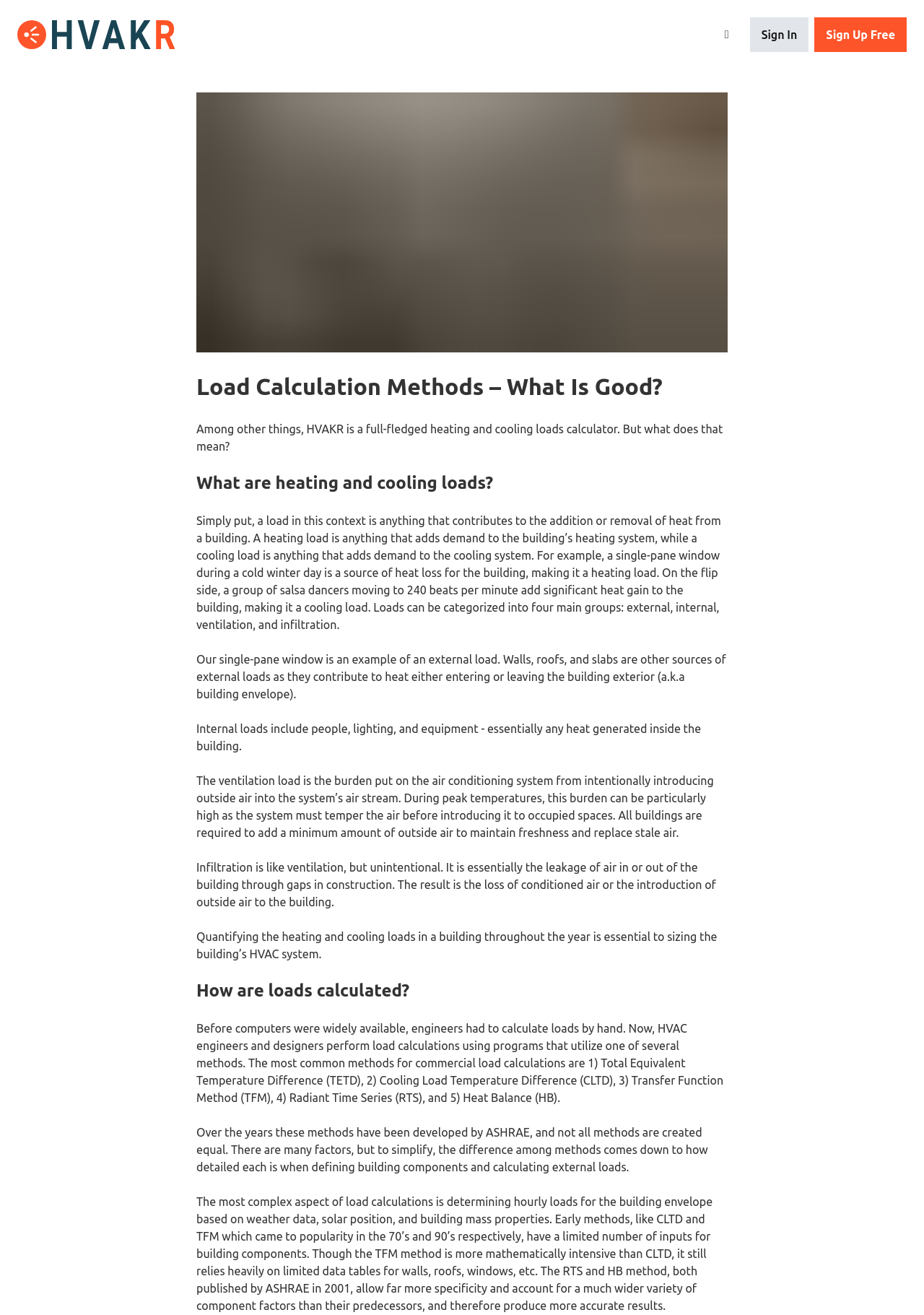What is the difference between ventilation and infiltration?
Please provide a single word or phrase answer based on the image.

Intentional vs unintentional